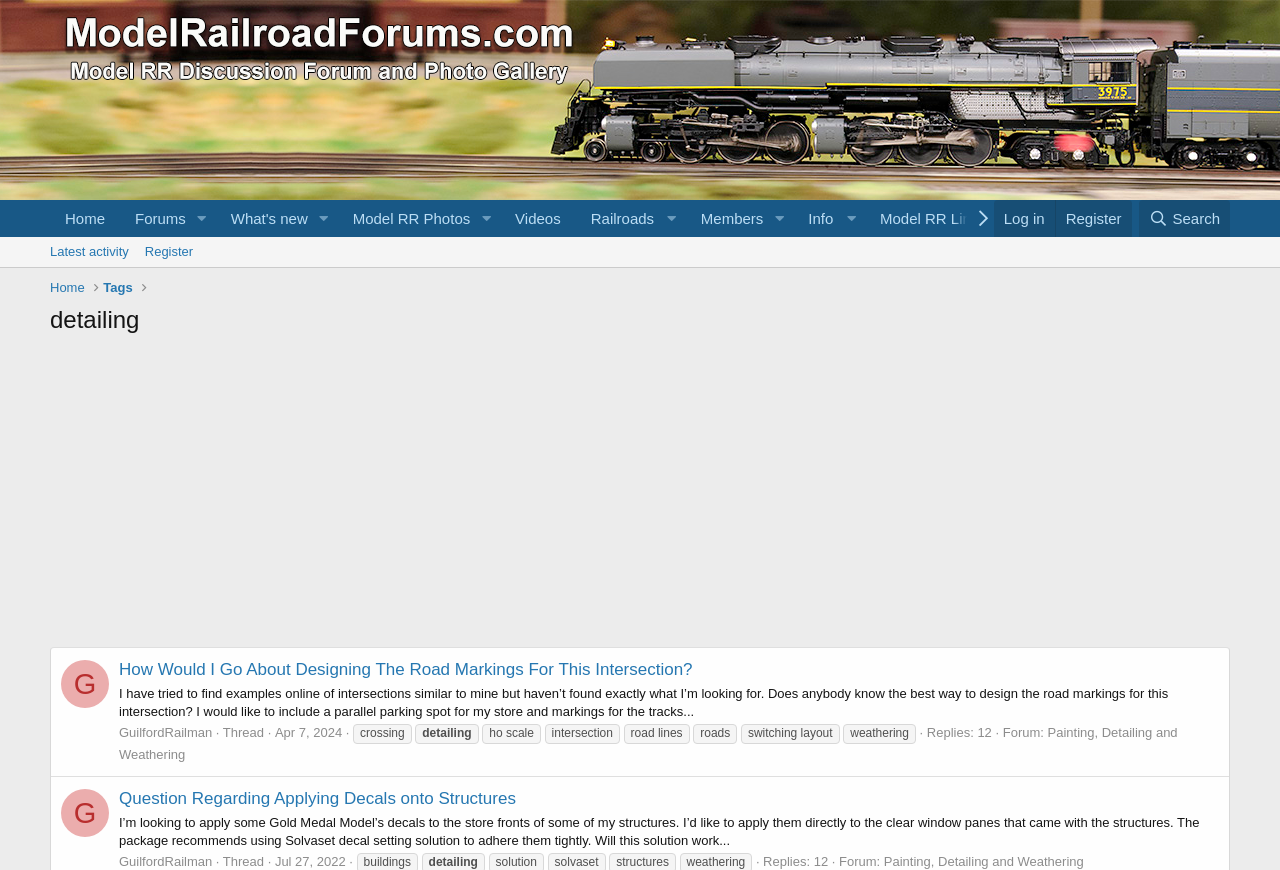Please identify the bounding box coordinates of the element that needs to be clicked to execute the following command: "Click on the 'Home' link". Provide the bounding box using four float numbers between 0 and 1, formatted as [left, top, right, bottom].

[0.039, 0.23, 0.094, 0.272]